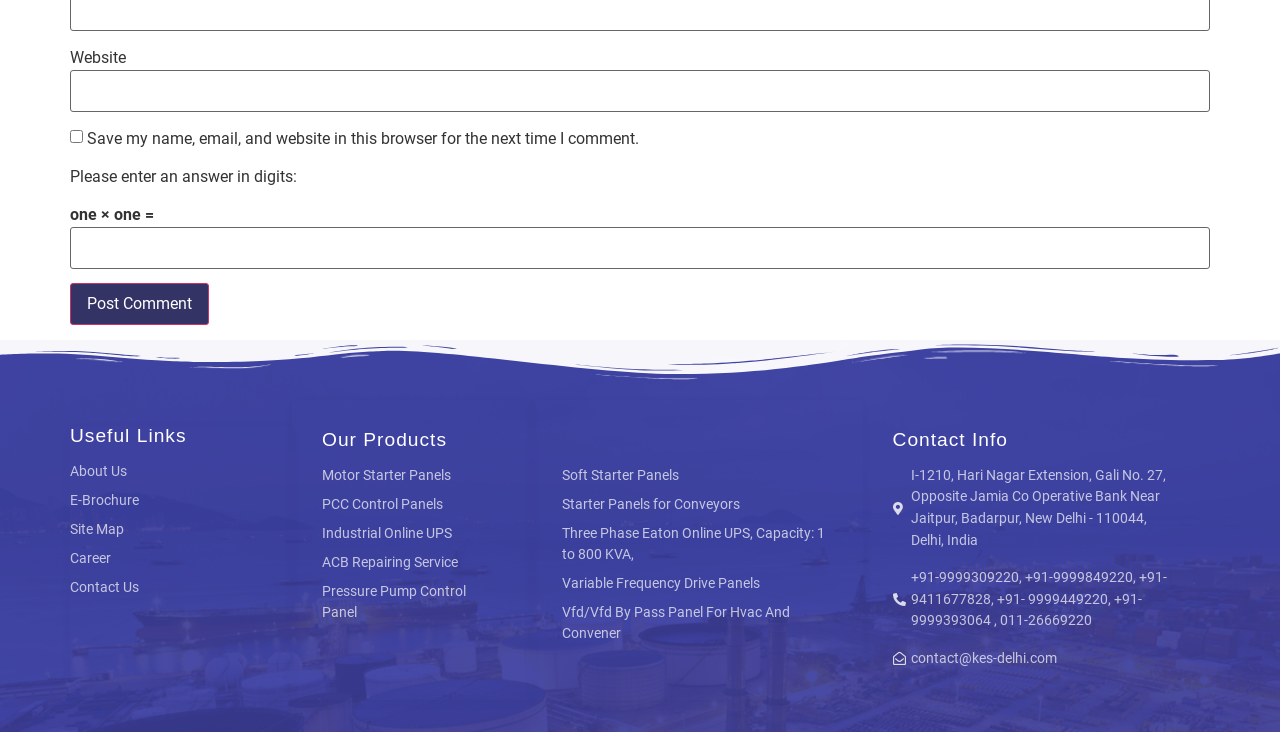What is the location of the company?
Provide a detailed and well-explained answer to the question.

The contact information section lists the company's address as 'I-1210, Hari Nagar Extension, Gali No. 27, Opposite Jamia Co Operative Bank Near Jaitpur, Badarpur, New Delhi - 110044, Delhi, India', which indicates that the company is located in New Delhi, India.